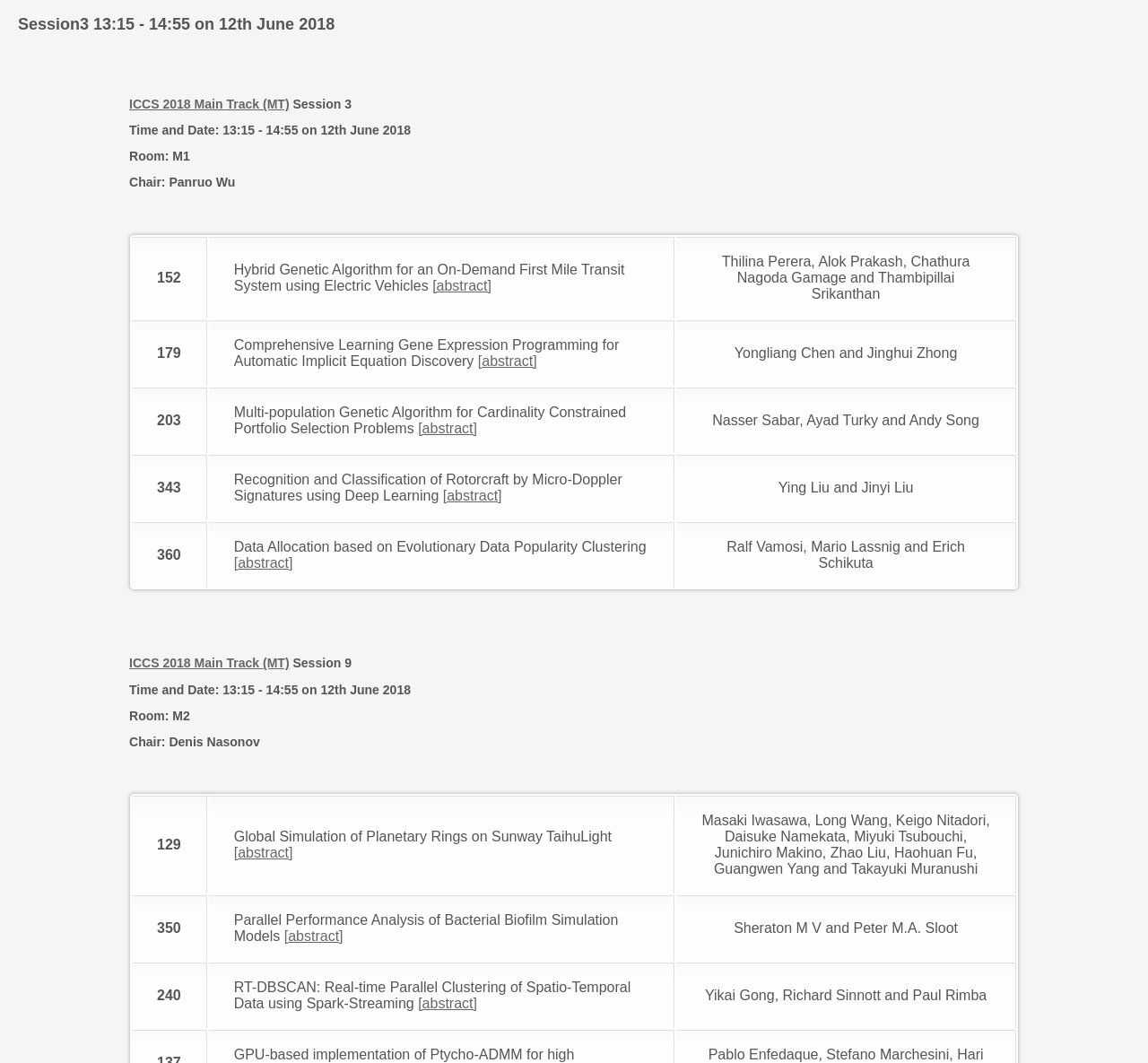Determine the bounding box coordinates of the target area to click to execute the following instruction: "View abstract of 'RT-DBSCAN: Real-time Parallel Clustering of Spatio-Temporal Data using Spark-Streaming'."

[0.364, 0.937, 0.416, 0.951]